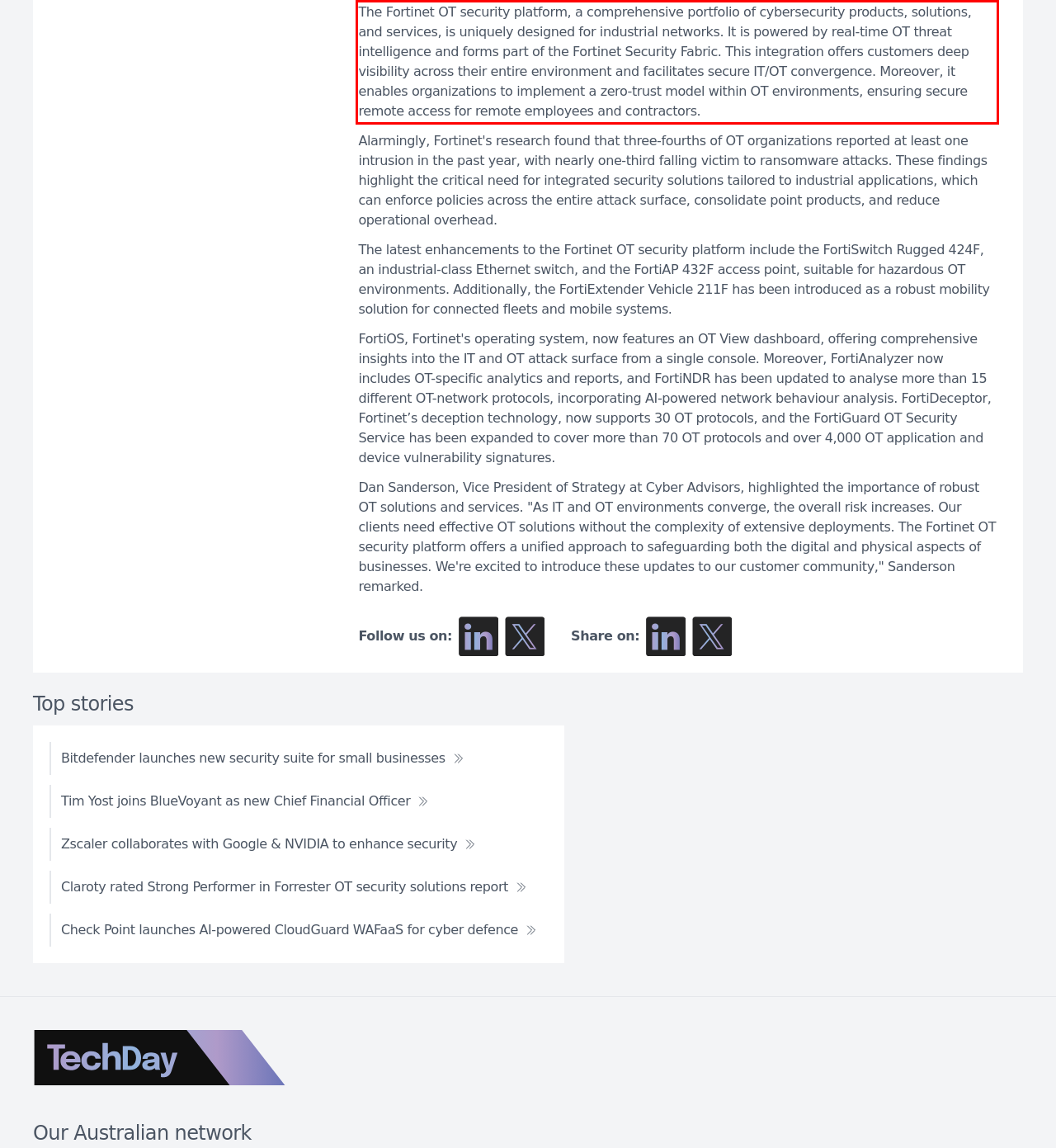Extract and provide the text found inside the red rectangle in the screenshot of the webpage.

The Fortinet OT security platform, a comprehensive portfolio of cybersecurity products, solutions, and services, is uniquely designed for industrial networks. It is powered by real-time OT threat intelligence and forms part of the Fortinet Security Fabric. This integration offers customers deep visibility across their entire environment and facilitates secure IT/OT convergence. Moreover, it enables organizations to implement a zero-trust model within OT environments, ensuring secure remote access for remote employees and contractors.